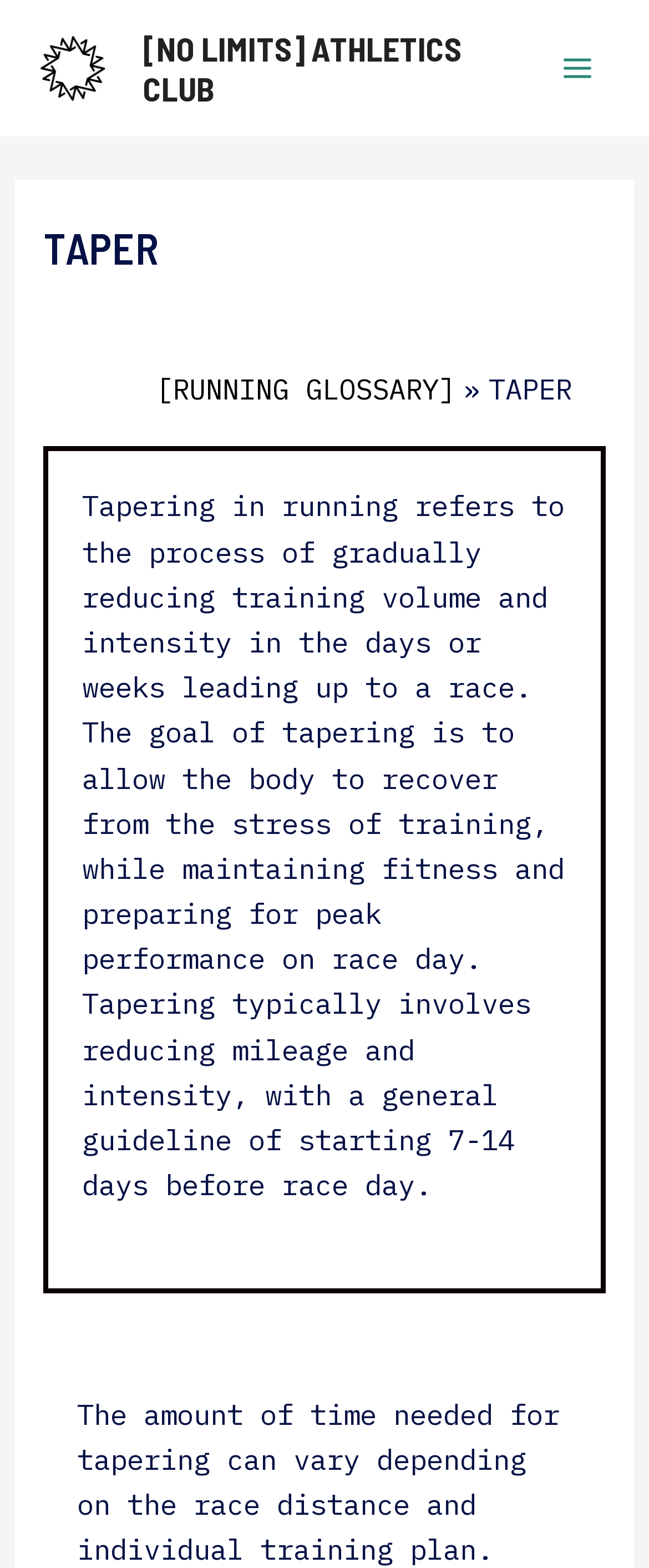Locate the bounding box of the UI element described by: "Main Menu" in the given webpage screenshot.

[0.832, 0.019, 0.949, 0.068]